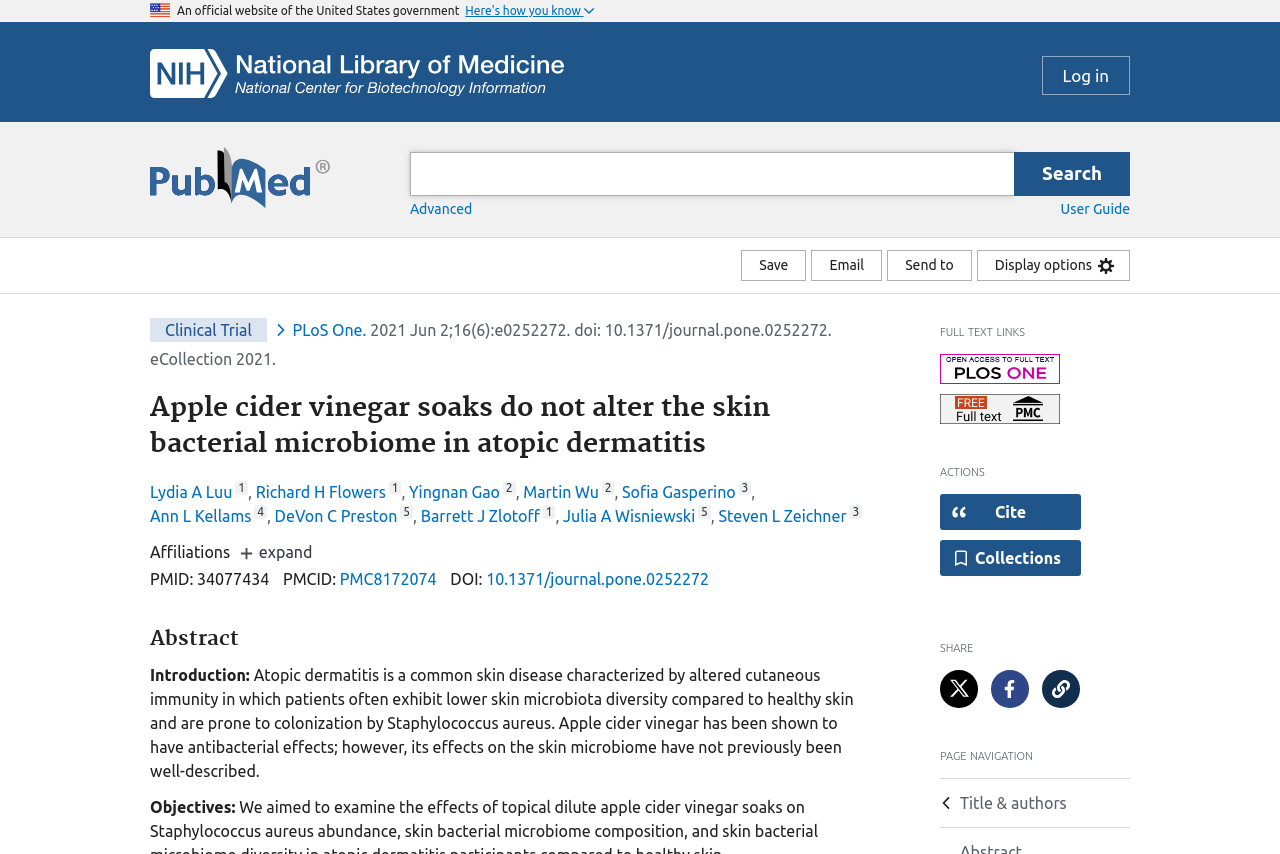Determine the bounding box coordinates for the clickable element to execute this instruction: "Share the article on Twitter". Provide the coordinates as four float numbers between 0 and 1, i.e., [left, top, right, bottom].

[0.734, 0.785, 0.764, 0.828]